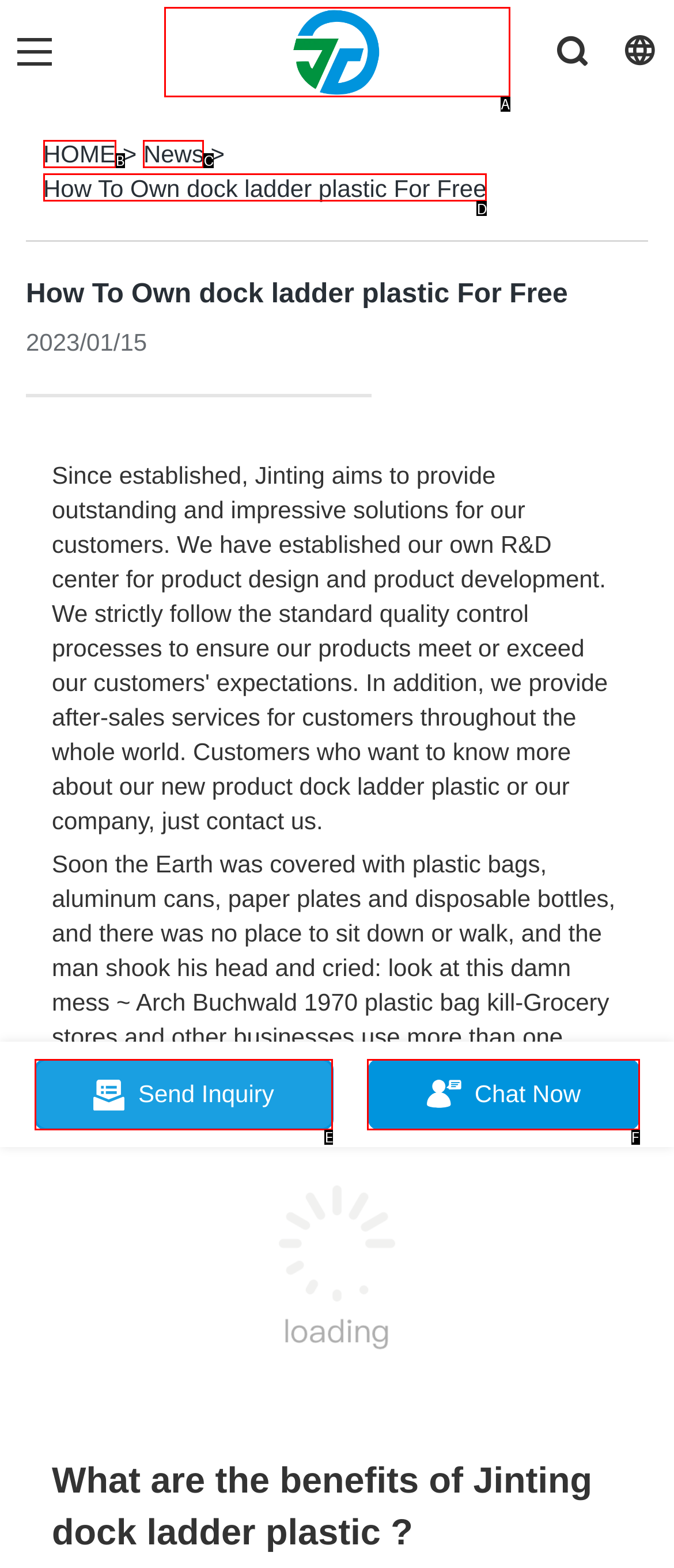Using the description: Send Inquiry
Identify the letter of the corresponding UI element from the choices available.

E